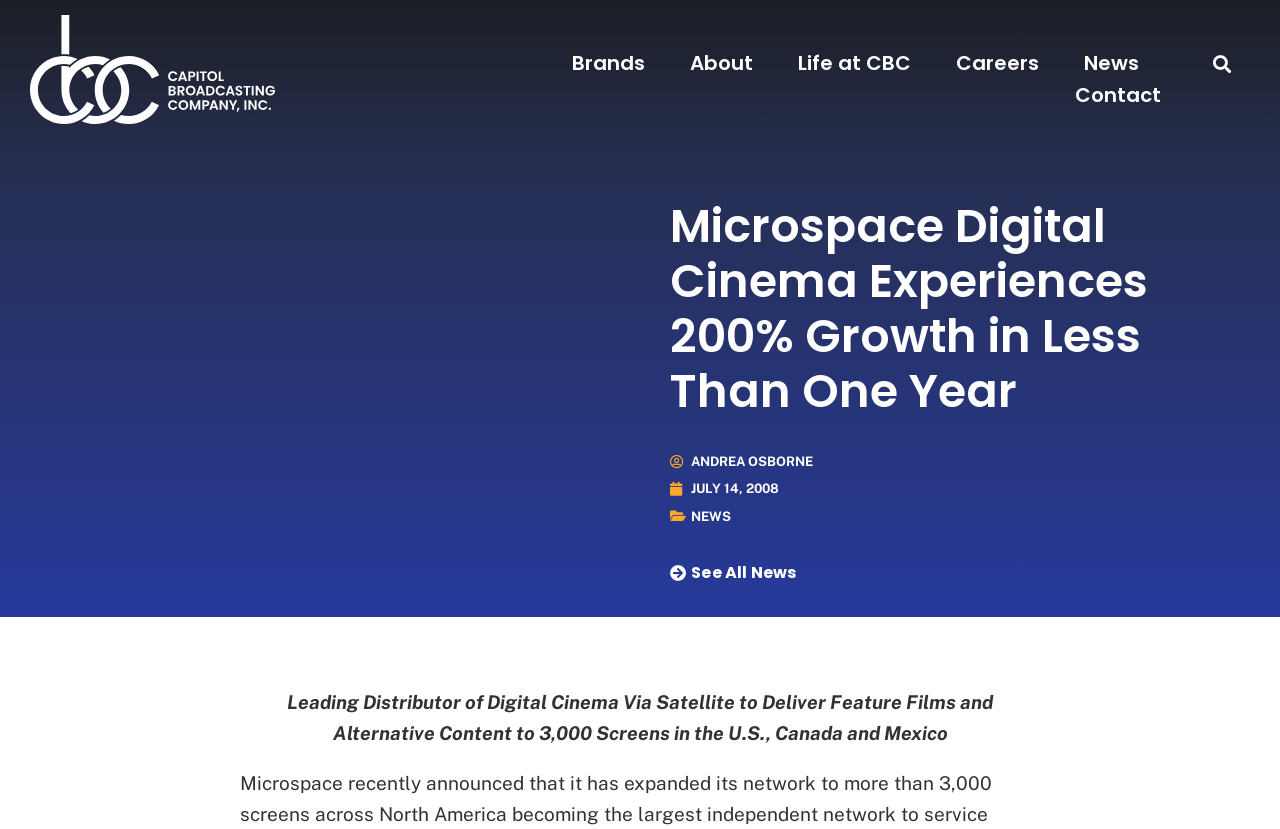Detail the various sections and features present on the webpage.

The webpage is about Microspace Digital Cinema Experiences, with a focus on its 200% growth in less than a year. At the top left, there is a link to the homepage. To the right of it, there are five links: 'Brands', 'About', 'Life at CBC', 'Careers', and 'News', which are evenly spaced and aligned horizontally. 

On the top right, there is a search bar with a 'Search' button. Below the search bar, there is a large heading that repeats the title of the webpage. 

Under the heading, there are three links: 'ANDREA OSBORNE', 'JULY 14, 2008', and 'NEWS', which are aligned horizontally. The 'JULY 14, 2008' link has a time element associated with it. 

Below these links, there is a 'See All News' link. The main content of the webpage is a paragraph of text that describes Microspace Digital Cinema Experiences as a leading distributor of digital cinema via satellite, delivering feature films and alternative content to 3,000 screens in the U.S., Canada, and Mexico. This text is located at the bottom left of the page.